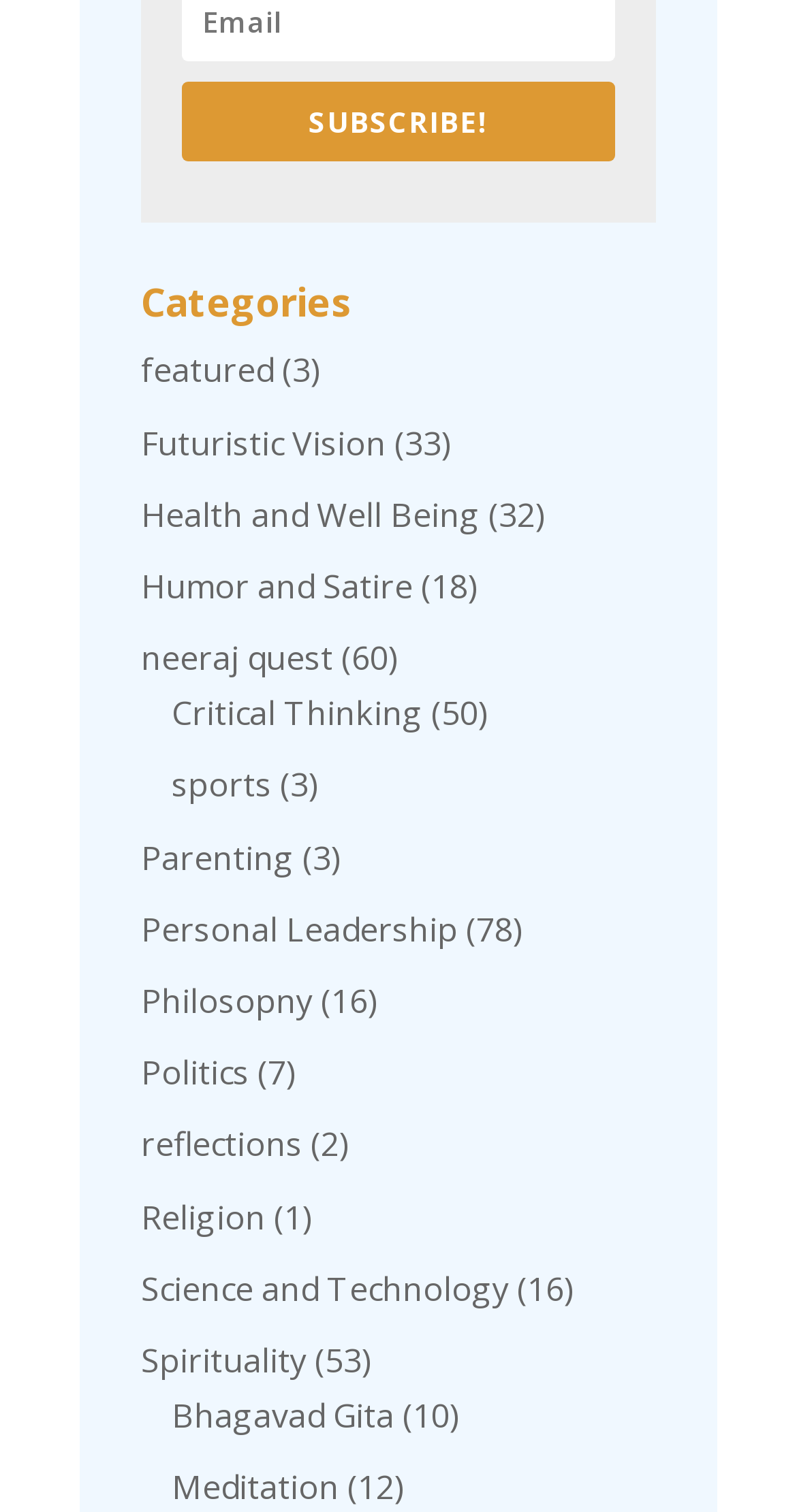Determine the bounding box coordinates of the clickable element necessary to fulfill the instruction: "Explore 'Health and Well Being' topic". Provide the coordinates as four float numbers within the 0 to 1 range, i.e., [left, top, right, bottom].

[0.177, 0.325, 0.603, 0.355]